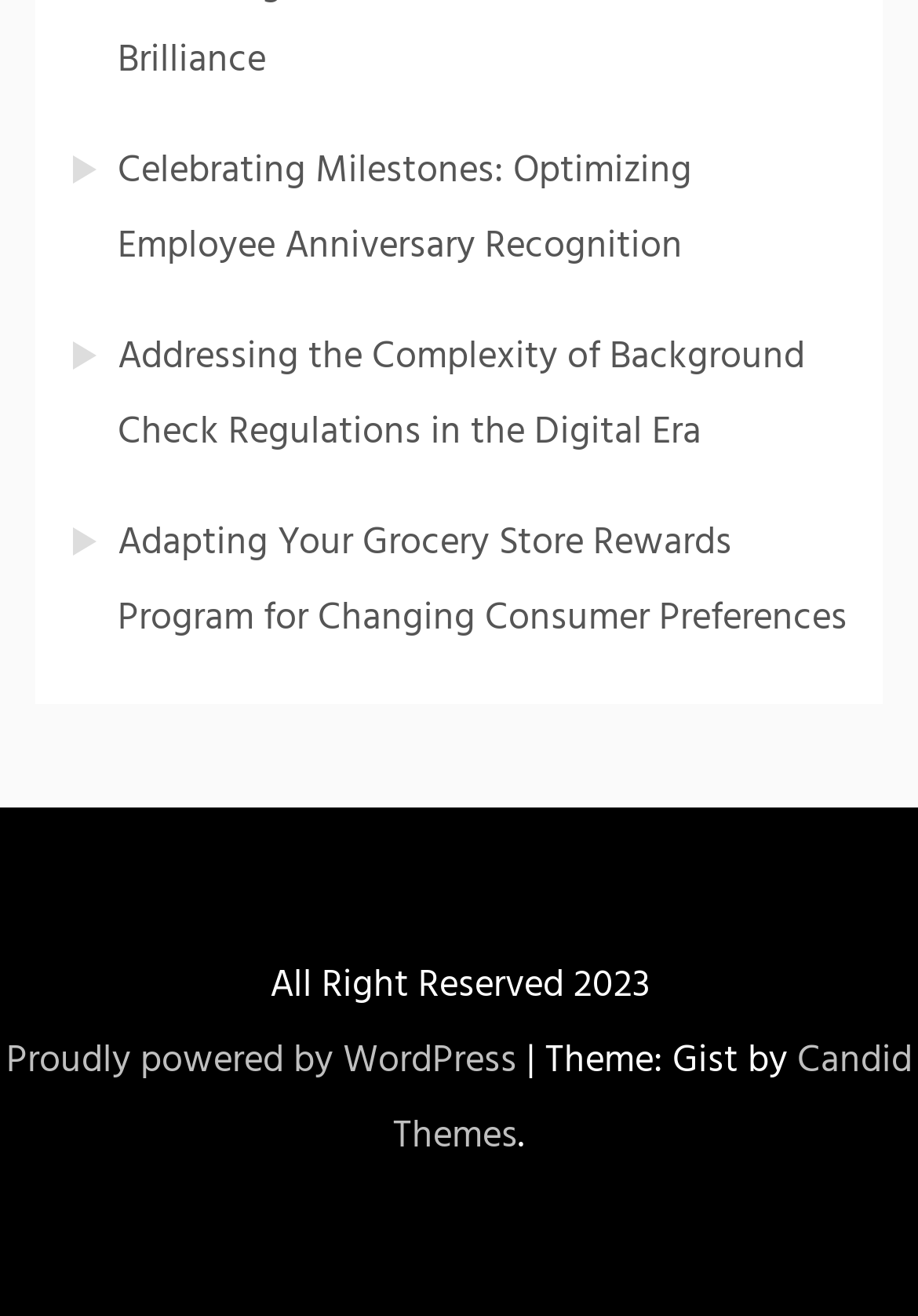What is the theme of this website?
Please provide a detailed and thorough answer to the question.

I found the theme of this website by looking at the footer section, where it says 'Theme: Gist by Candid Themes'. This suggests that the theme of this website is Gist, which is a theme provided by Candid Themes.